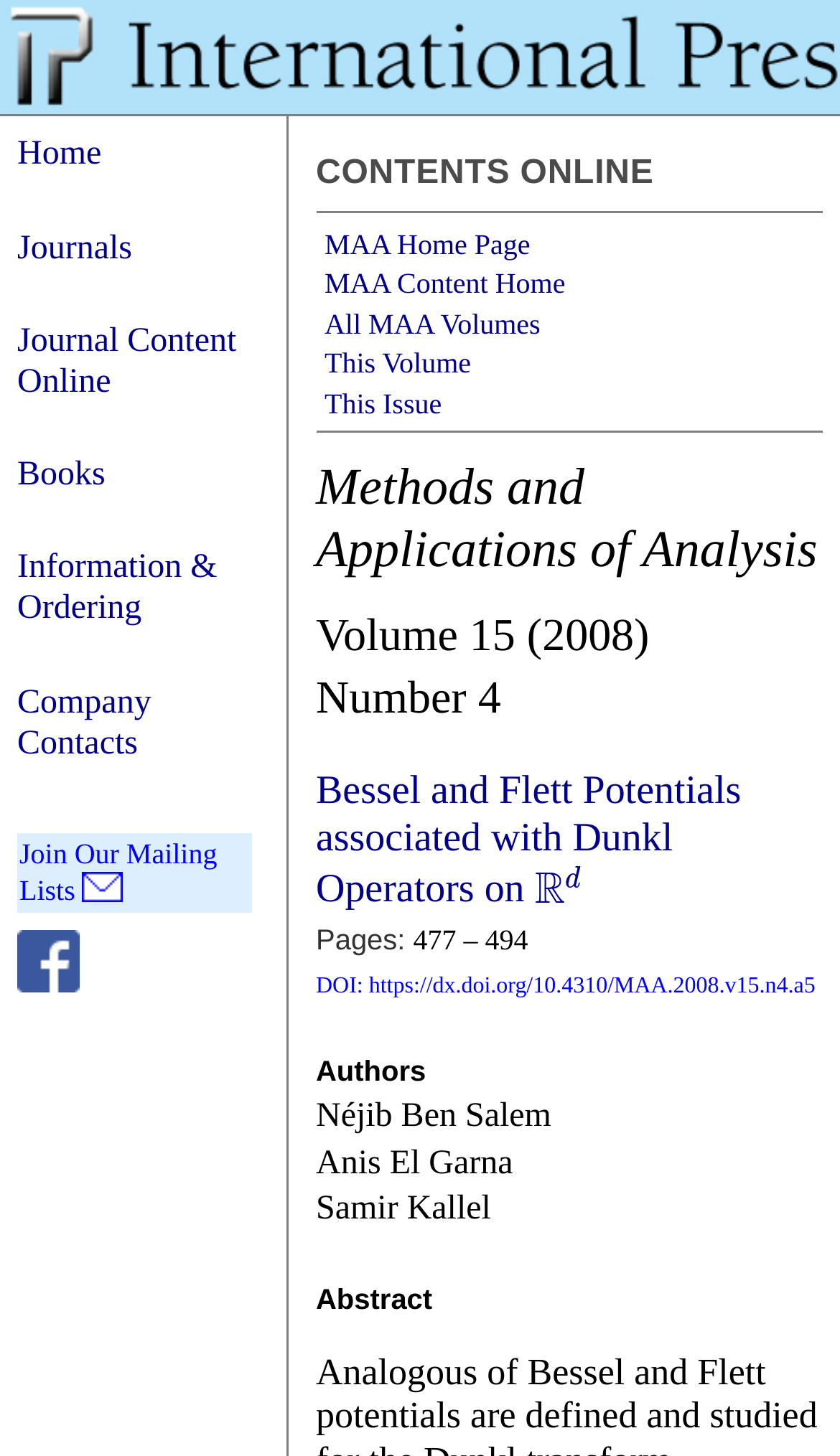Answer the following query concisely with a single word or phrase:
How many authors are listed for the article?

3